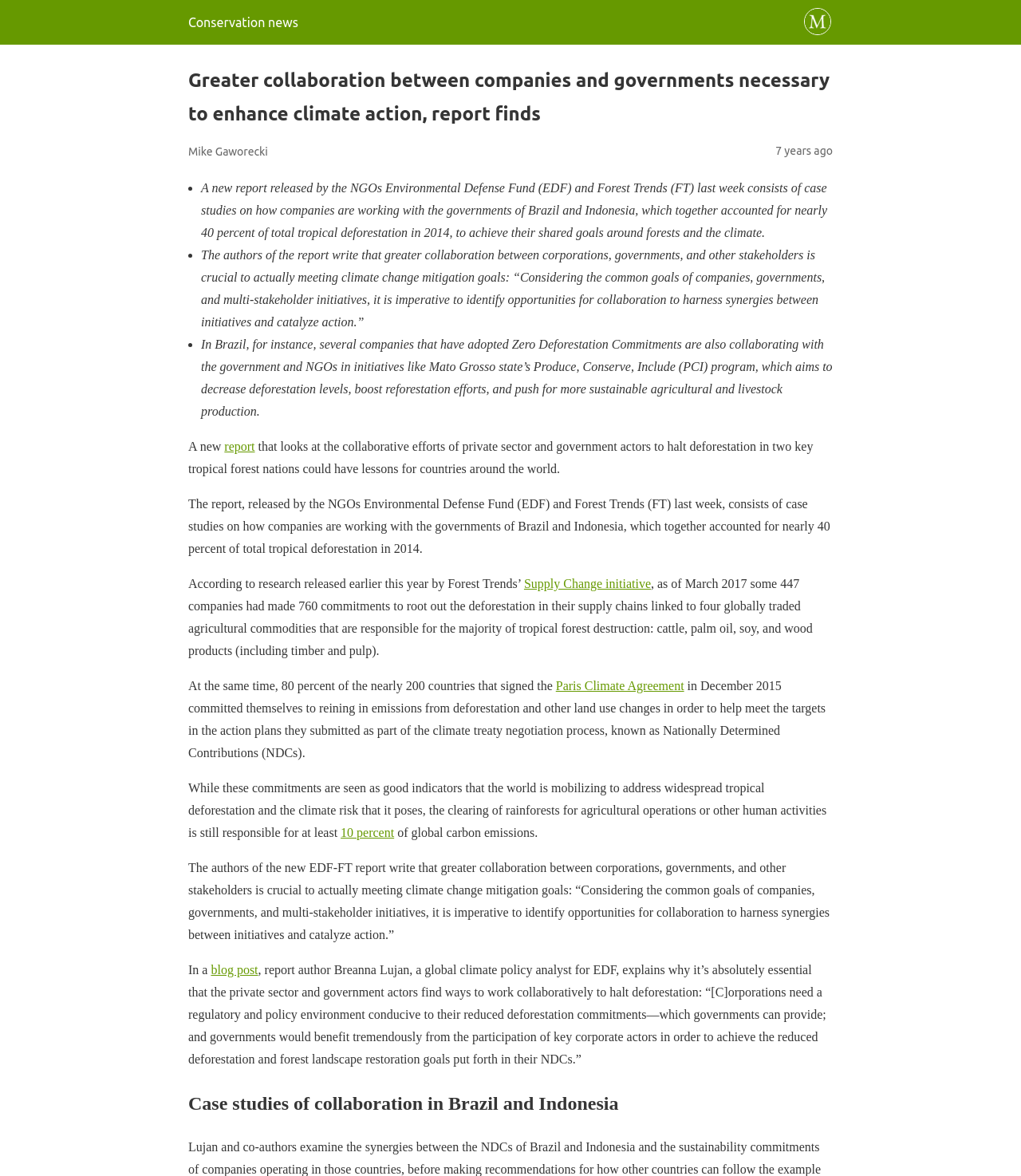What is the name of the program in Mato Grosso state? Observe the screenshot and provide a one-word or short phrase answer.

Produce, Conserve, Include (PCI)